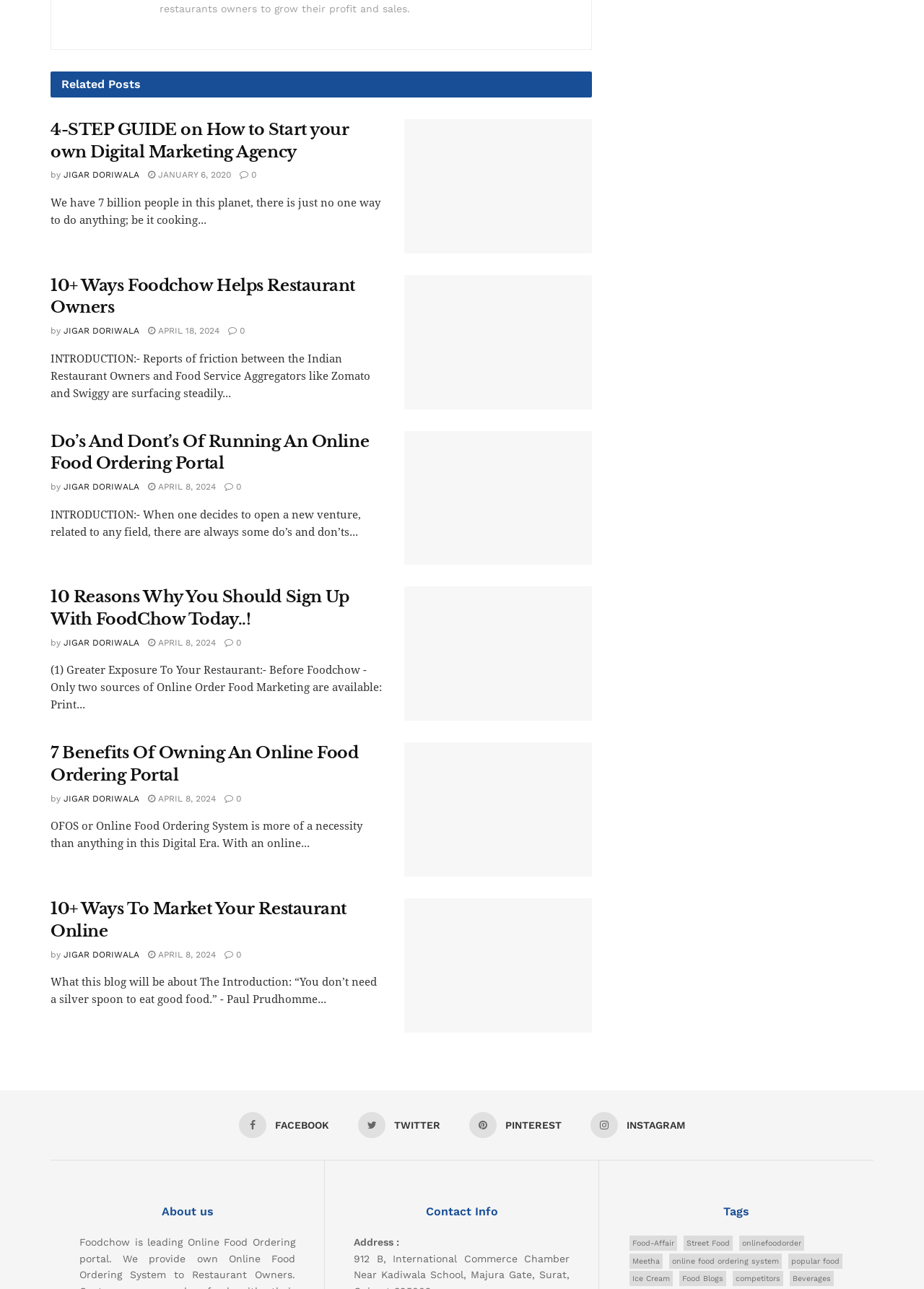Provide the bounding box coordinates of the HTML element described as: "online food ordering system". The bounding box coordinates should be four float numbers between 0 and 1, i.e., [left, top, right, bottom].

[0.724, 0.972, 0.846, 0.984]